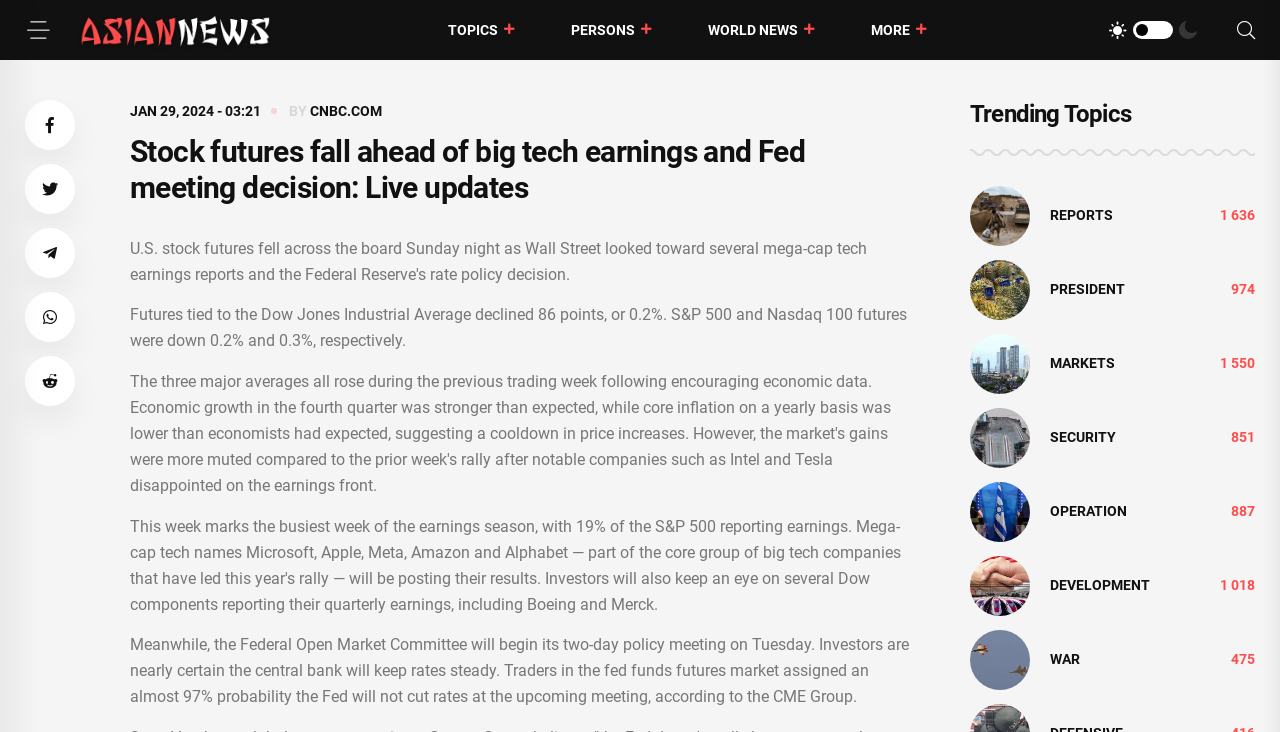Identify the bounding box coordinates of the region that should be clicked to execute the following instruction: "Visit the 'TOPICS' page".

[0.328, 0.0, 0.424, 0.082]